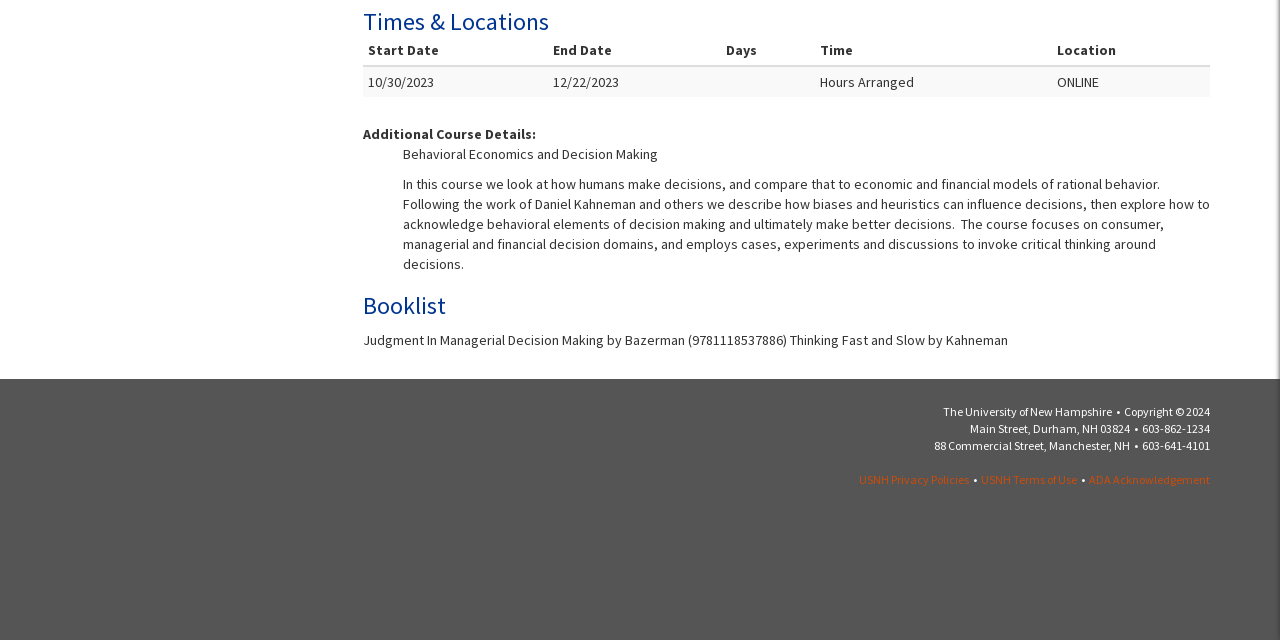Locate the UI element described as follows: "USNH Privacy Policies". Return the bounding box coordinates as four float numbers between 0 and 1 in the order [left, top, right, bottom].

[0.671, 0.738, 0.757, 0.762]